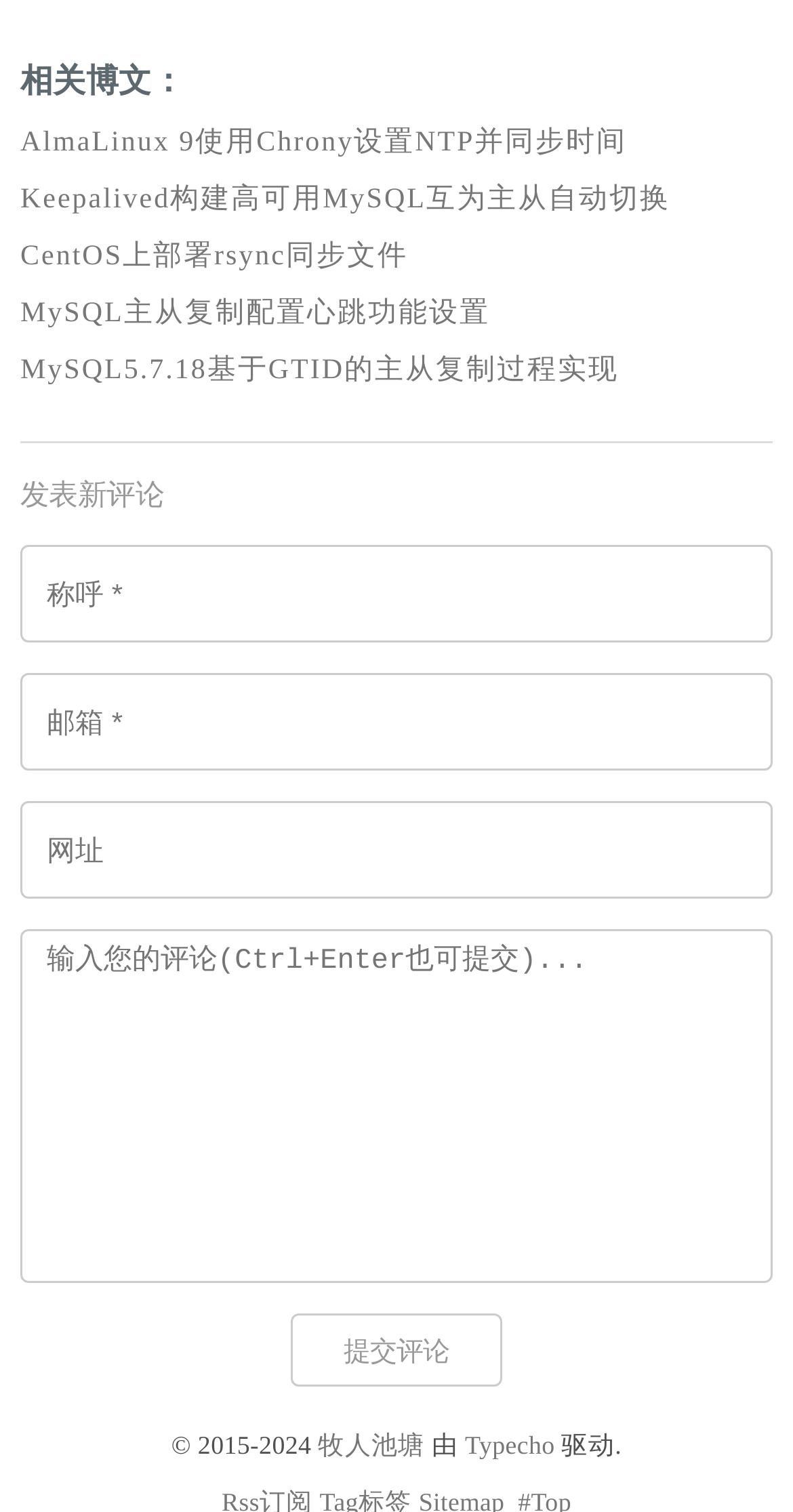What is the copyright year range?
Based on the screenshot, answer the question with a single word or phrase.

2015-2024